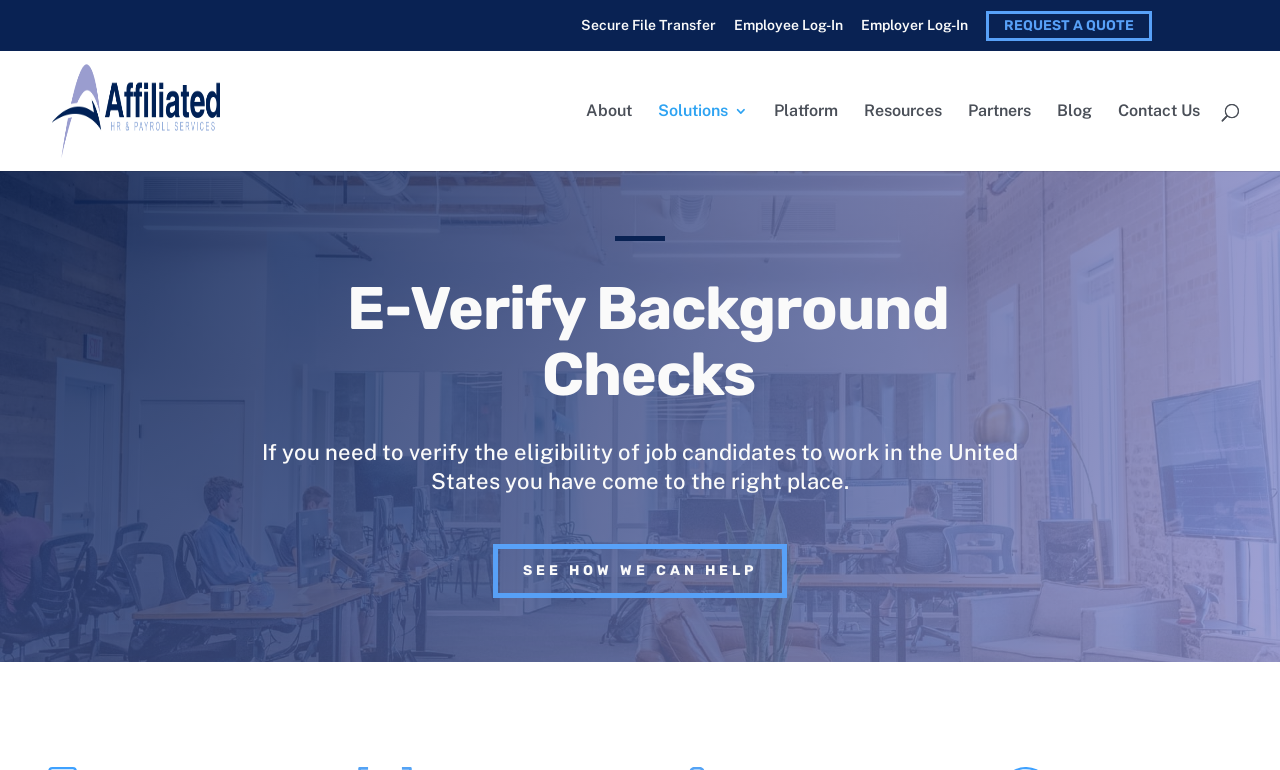Please locate the bounding box coordinates for the element that should be clicked to achieve the following instruction: "Click on the link to HOME". Ensure the coordinates are given as four float numbers between 0 and 1, i.e., [left, top, right, bottom].

None